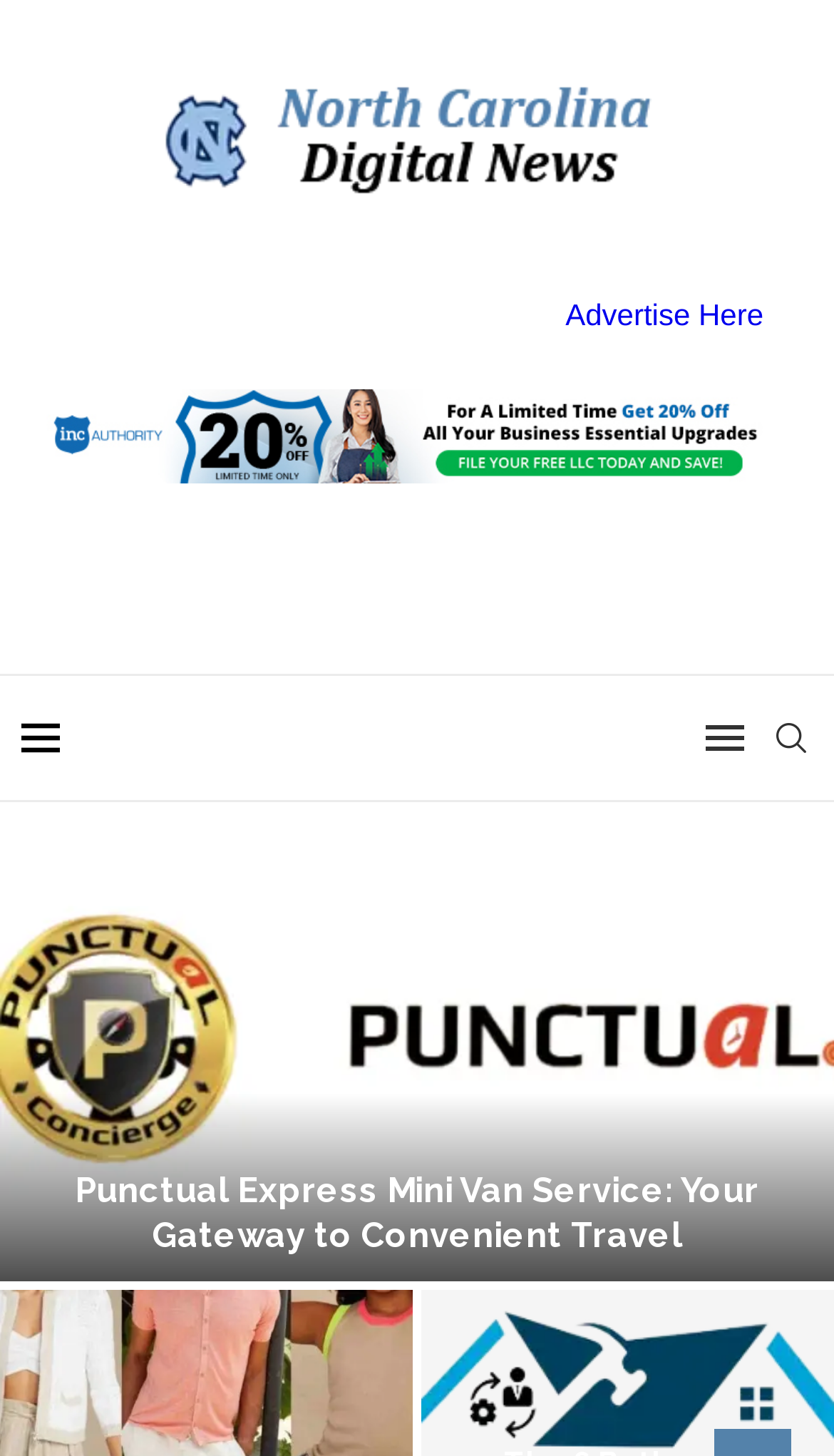What is the topic of the article below the search bar?
Please use the image to deliver a detailed and complete answer.

I looked at the heading element below the search bar and found the text 'Punctual Express Mini Van Service: Your Gateway to Convenient Travel', which suggests that the article is about Punctual Express Mini Van Service.